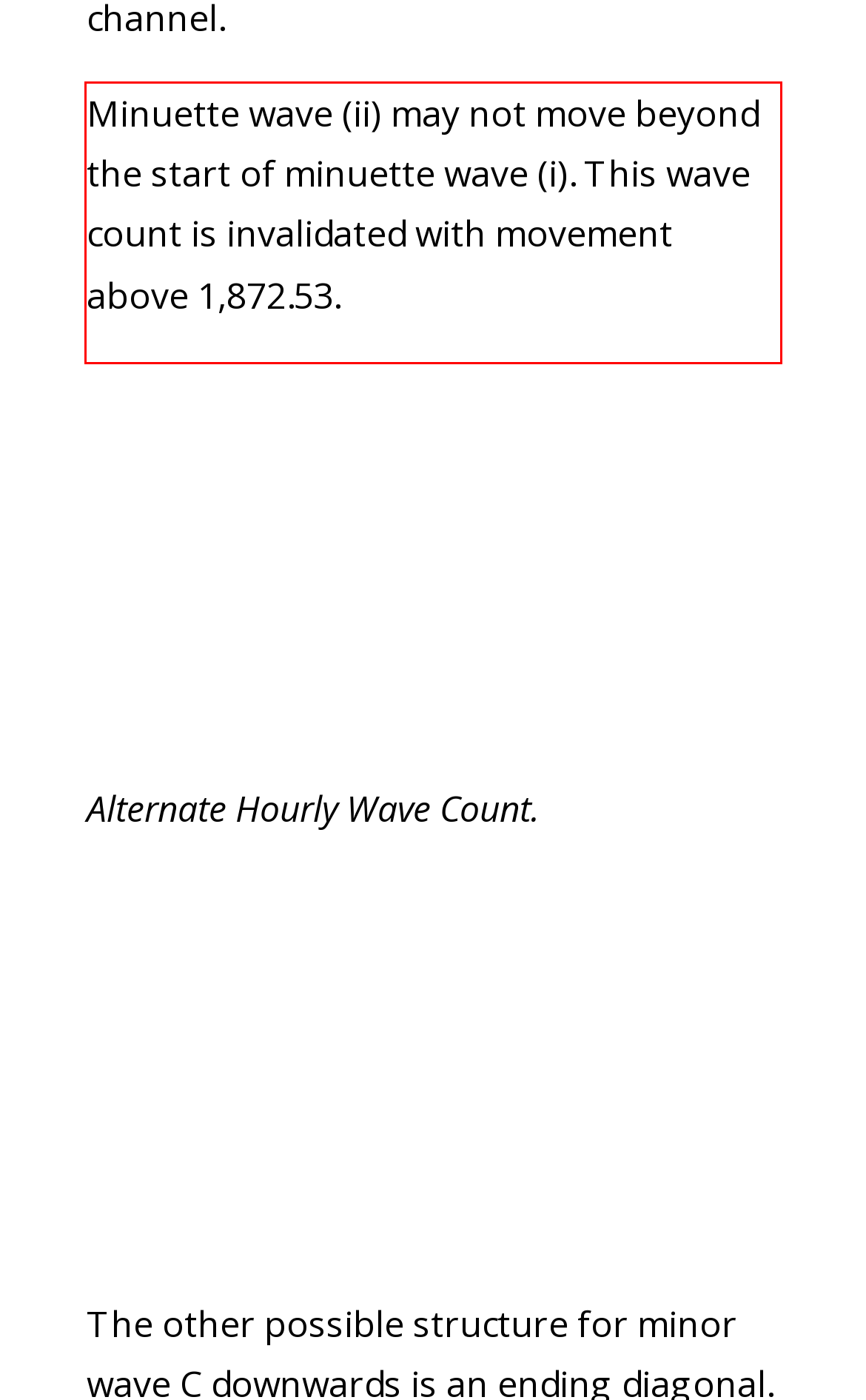Given a screenshot of a webpage, locate the red bounding box and extract the text it encloses.

Minuette wave (ii) may not move beyond the start of minuette wave (i). This wave count is invalidated with movement above 1,872.53.